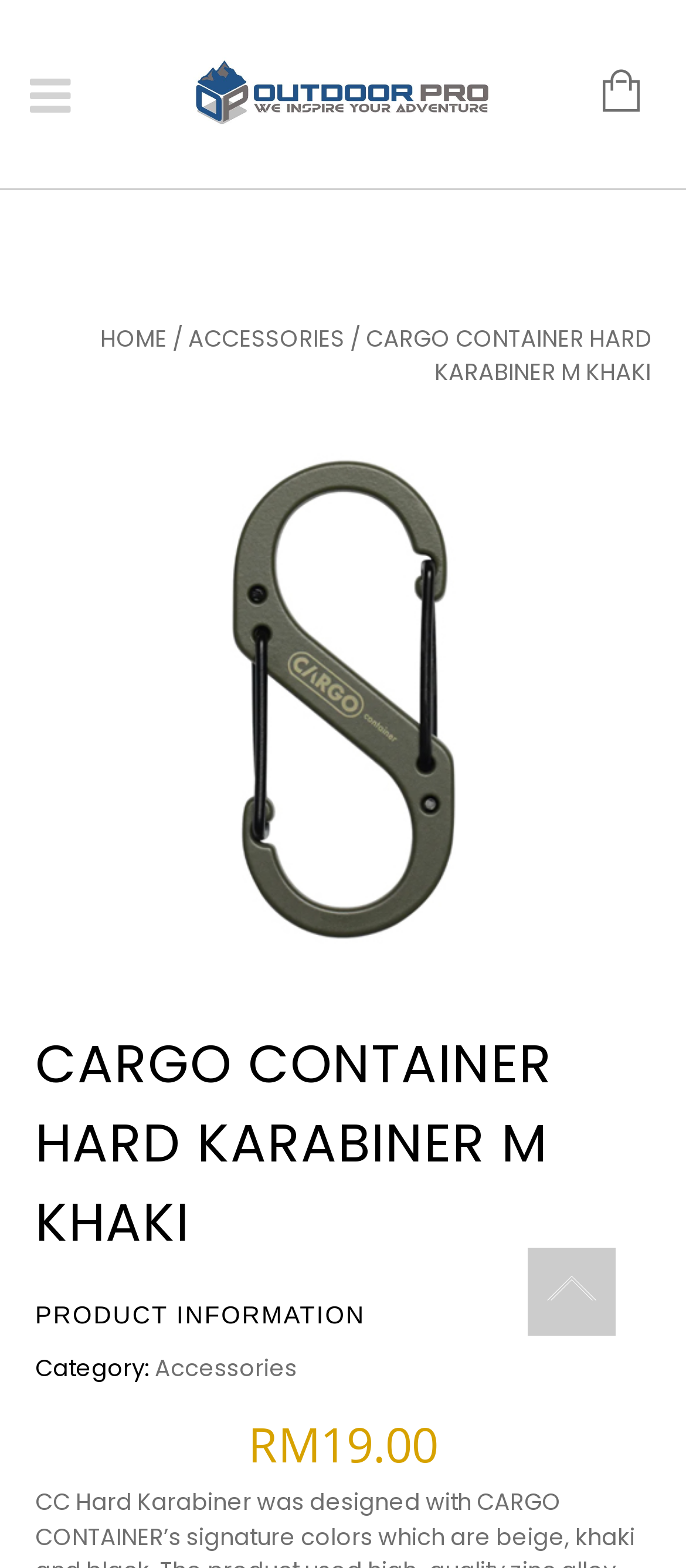Is the product an accessory?
Please use the visual content to give a single word or phrase answer.

Yes